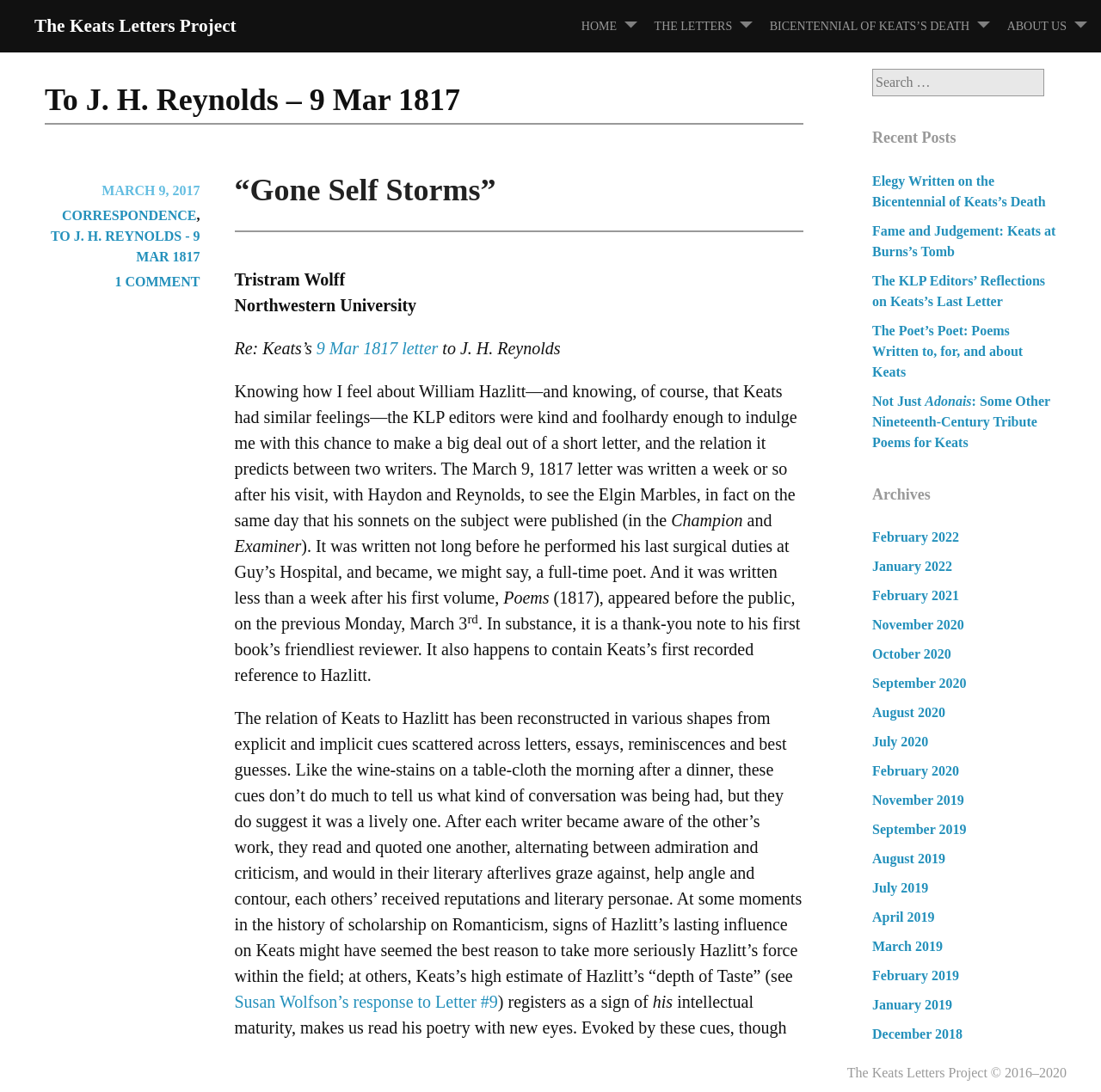Create a detailed narrative describing the layout and content of the webpage.

The webpage is dedicated to the Keats Letters Project, a digital archive of letters written by John Keats. At the top of the page, there is a heading that reads "The Keats Letters Project" with a link to the project's homepage. Below this, there are four navigation links: "HOME", "THE LETTERS", "BICENTENNIAL OF KEATS'S DEATH", and "ABOUT US".

The main content of the page is a letter written by John Keats to J. H. Reynolds on March 9, 1817. The letter is displayed in a large block of text, with headings and subheadings breaking up the content. The letter discusses Keats's feelings about William Hazlitt and his relation to Keats's work.

To the right of the main content, there is a sidebar with several sections. The first section is a search bar, where users can search for specific keywords or phrases within the letters. Below this, there is a section titled "Recent Posts", which lists several recent articles or blog posts related to Keats and his letters. Each post has a title and a link to the full article.

Further down the sidebar, there is a section titled "Archives", which lists links to previous months and years of archived content. The links are organized in reverse chronological order, with the most recent months and years at the top.

At the very bottom of the page, there is a footer with a copyright notice that reads "The Keats Letters Project © 2016–2020".